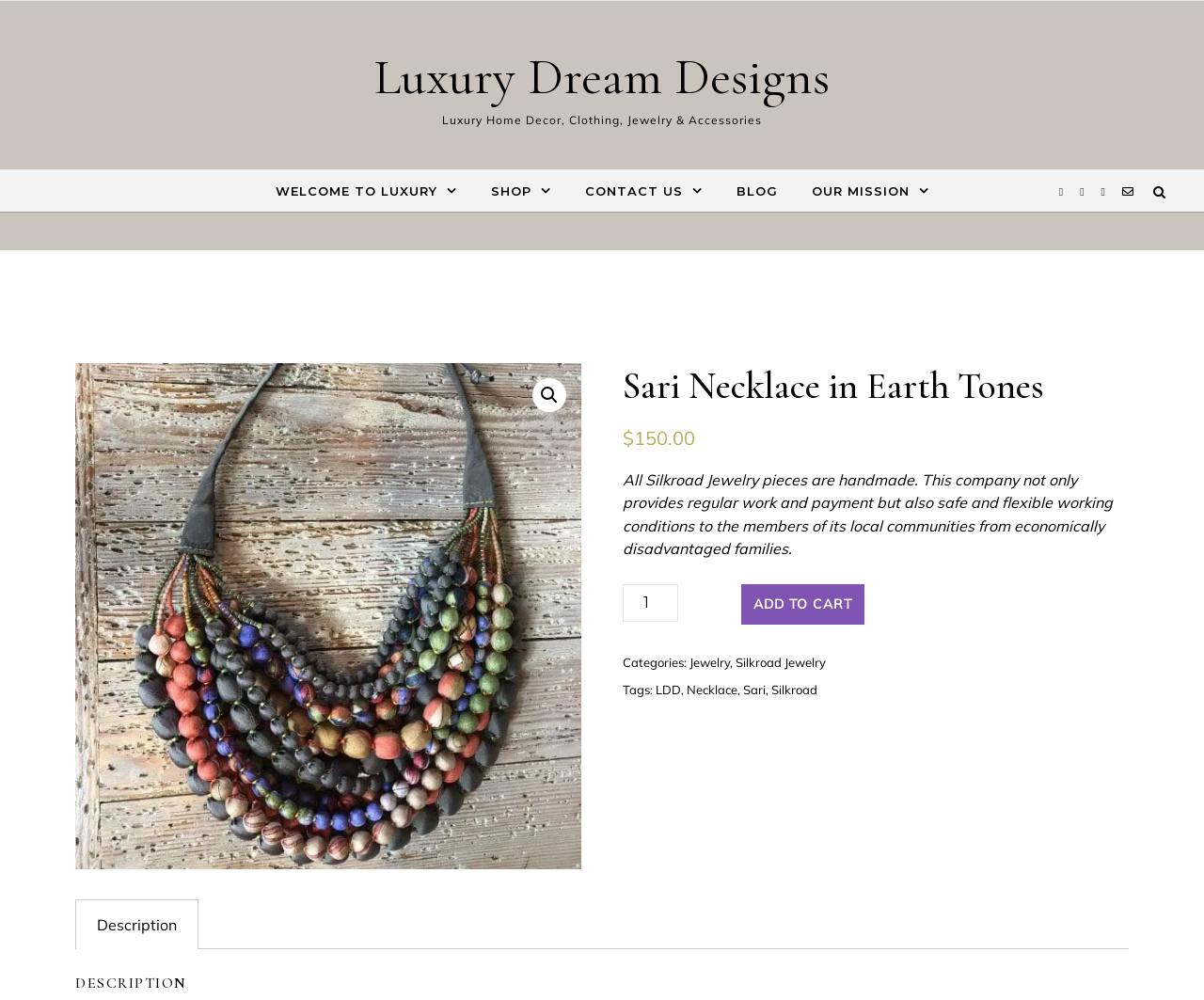For the following element description, predict the bounding box coordinates in the format (top-left x, top-left y, bottom-right x, bottom-right y). All values should be floating point numbers between 0 and 1. Description: TV News Reporter Resumes

None